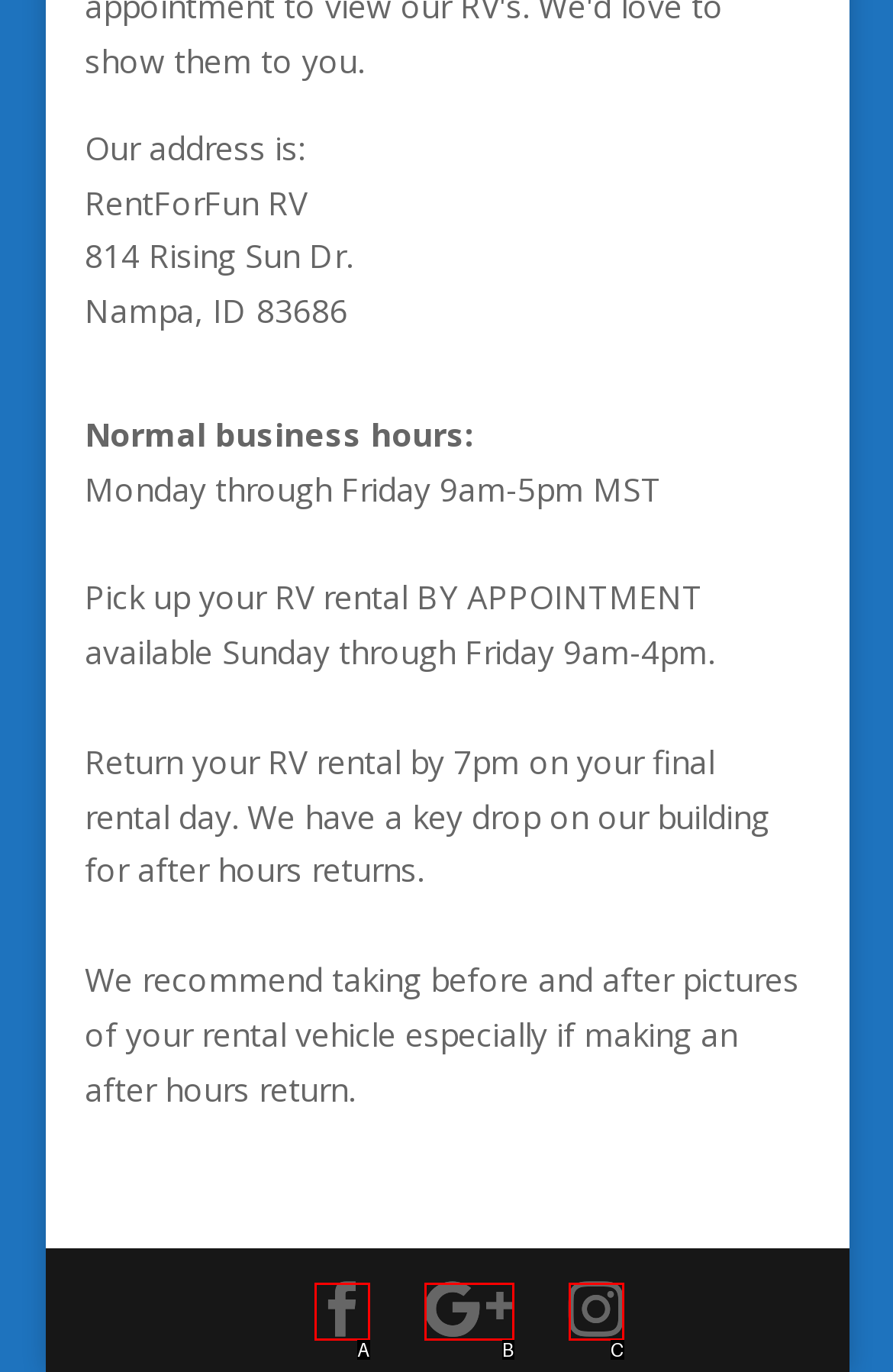Select the correct option based on the description: Facebook
Answer directly with the option’s letter.

A